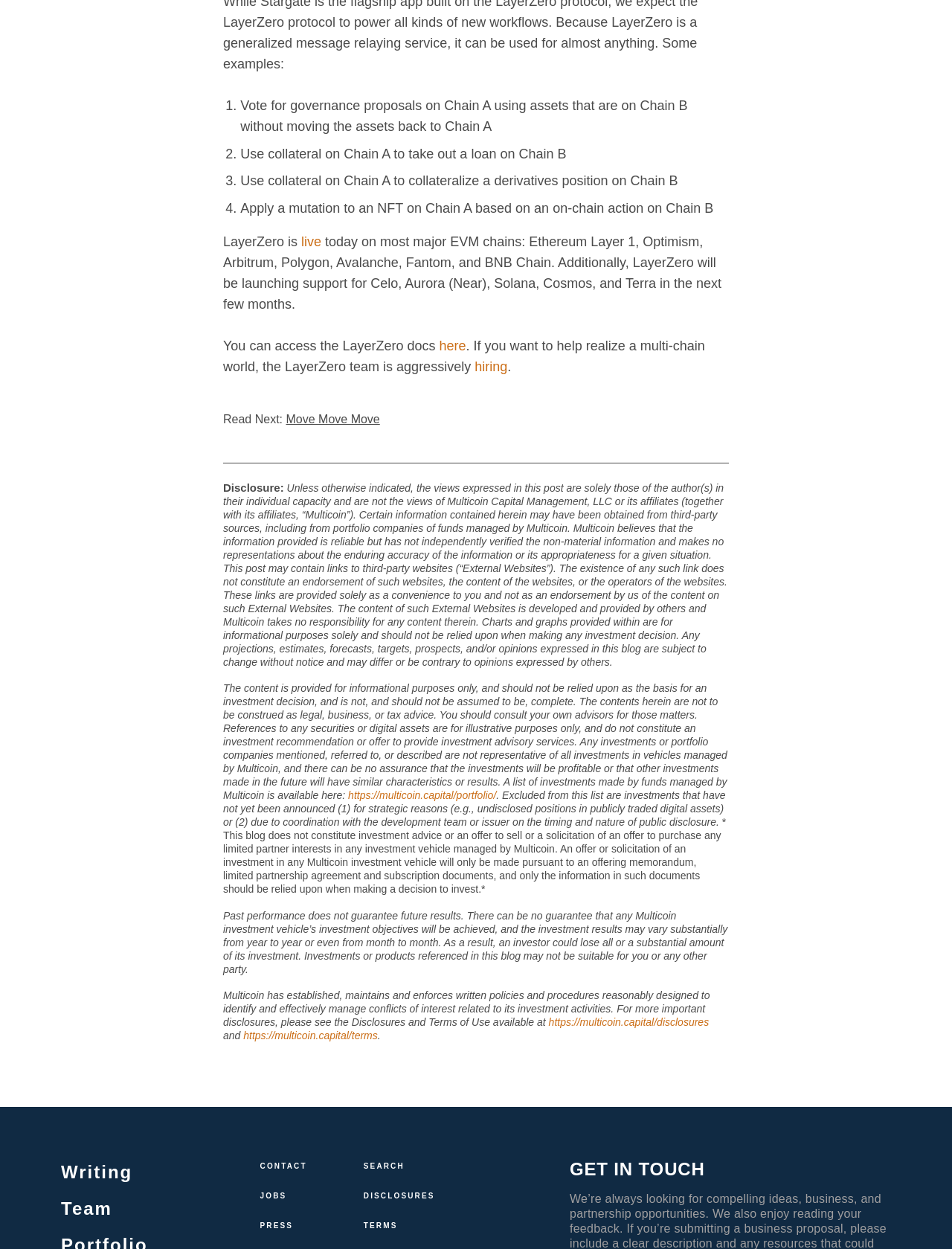Locate the bounding box of the user interface element based on this description: "What we do".

None